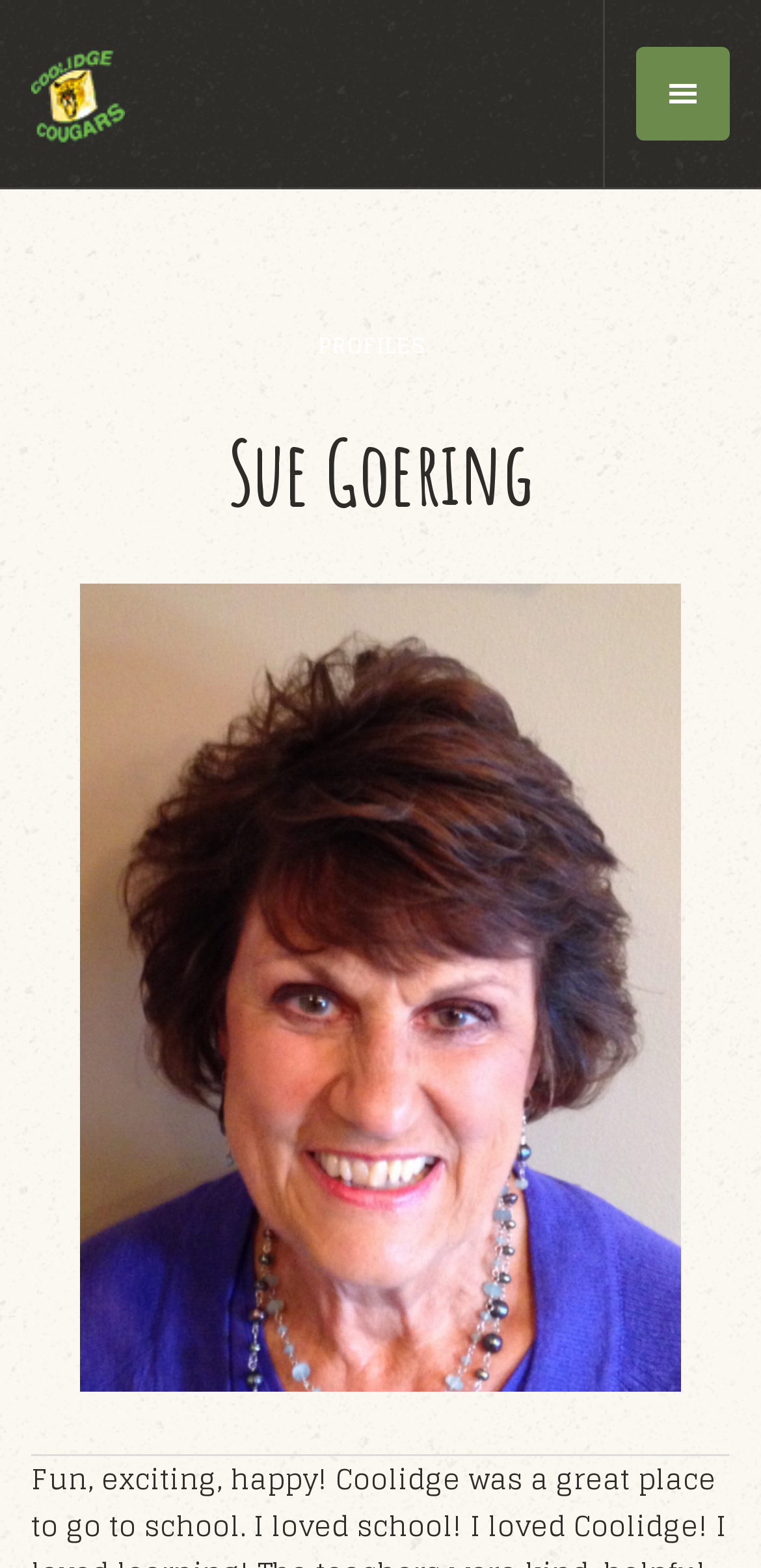How many sections are listed under the description list?
Could you give a comprehensive explanation in response to this question?

I determined the answer by looking at the 'DescriptionList' element, which has only one child element 'DescriptionListDetail'. This suggests that there is only one section listed under the description list.